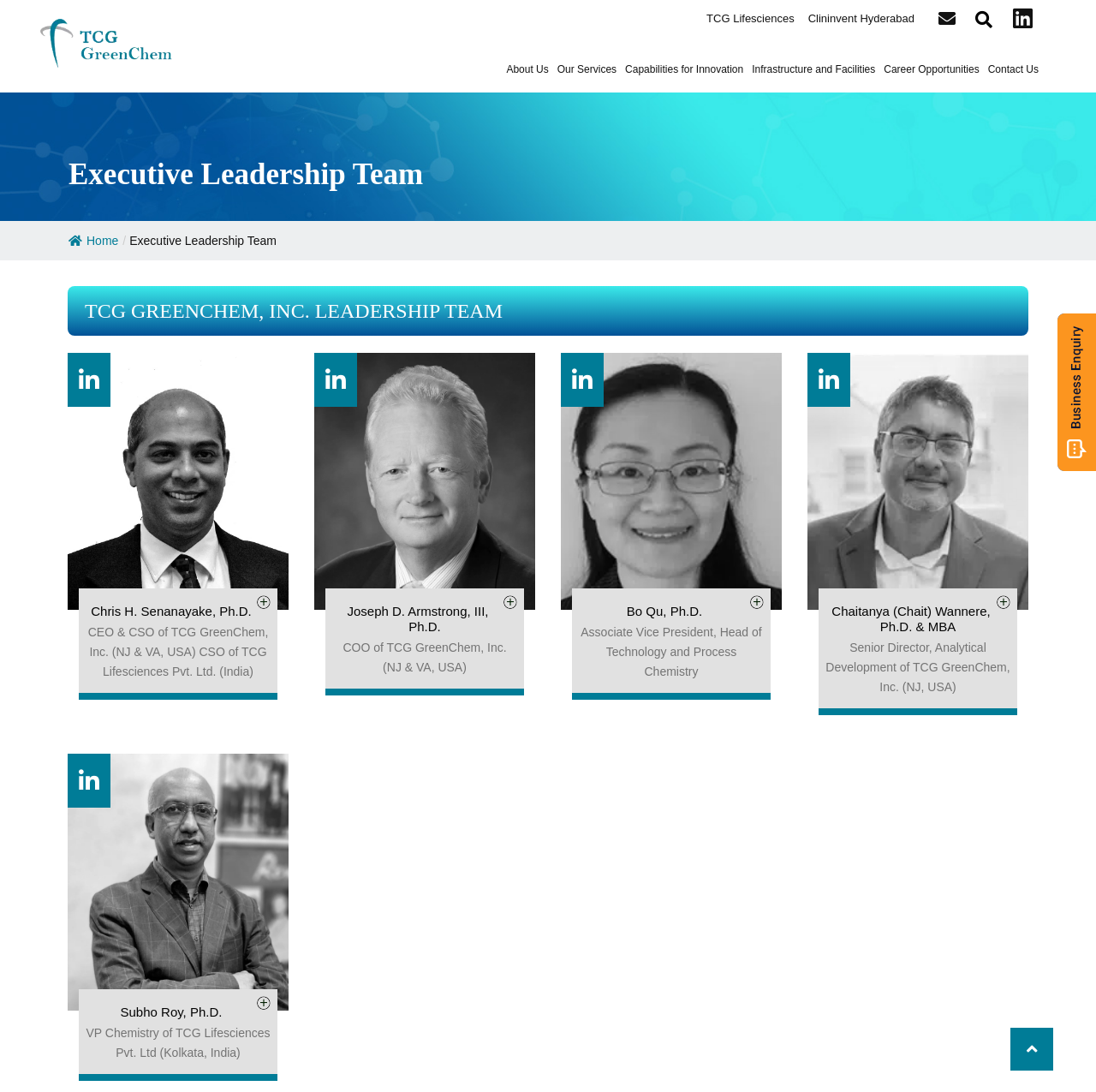Describe in detail what you see on the webpage.

The webpage is about the Executive Leadership Team of TCG Greeenchem. At the top, there is a navigation bar with several links, including a search box with a magnifying glass icon and a search button. To the left of the search box, there are three links: TCG Lifesciences, Clininvent Hyderabad, and an icon-only link. On the right side, there are several social media links, including a LinkedIn icon and a Facebook icon.

Below the navigation bar, there is a heading that reads "Executive Leadership Team". Underneath, there are several links to different sections of the website, including "About Us", "Our Services", "Capabilities for Innovation", "Infrastructure and Facilities", "Career Opportunities", and "Contact Us".

The main content of the page is a list of the leadership team members, each with their own section. The sections are arranged in a grid-like pattern, with two columns. Each section includes a photo of the team member, their name in a heading, and a brief description of their role. The team members listed are Chris H. Senanayake, Ph.D., Joseph D. Armstrong, III, Ph.D., Bo Qu, Ph.D., Chaitanya (Chait) Wannere, Ph.D. & MBA, and Subho Roy, Ph.D.

At the bottom of the page, there is a footer with a copyright symbol and a link to the top of the page.